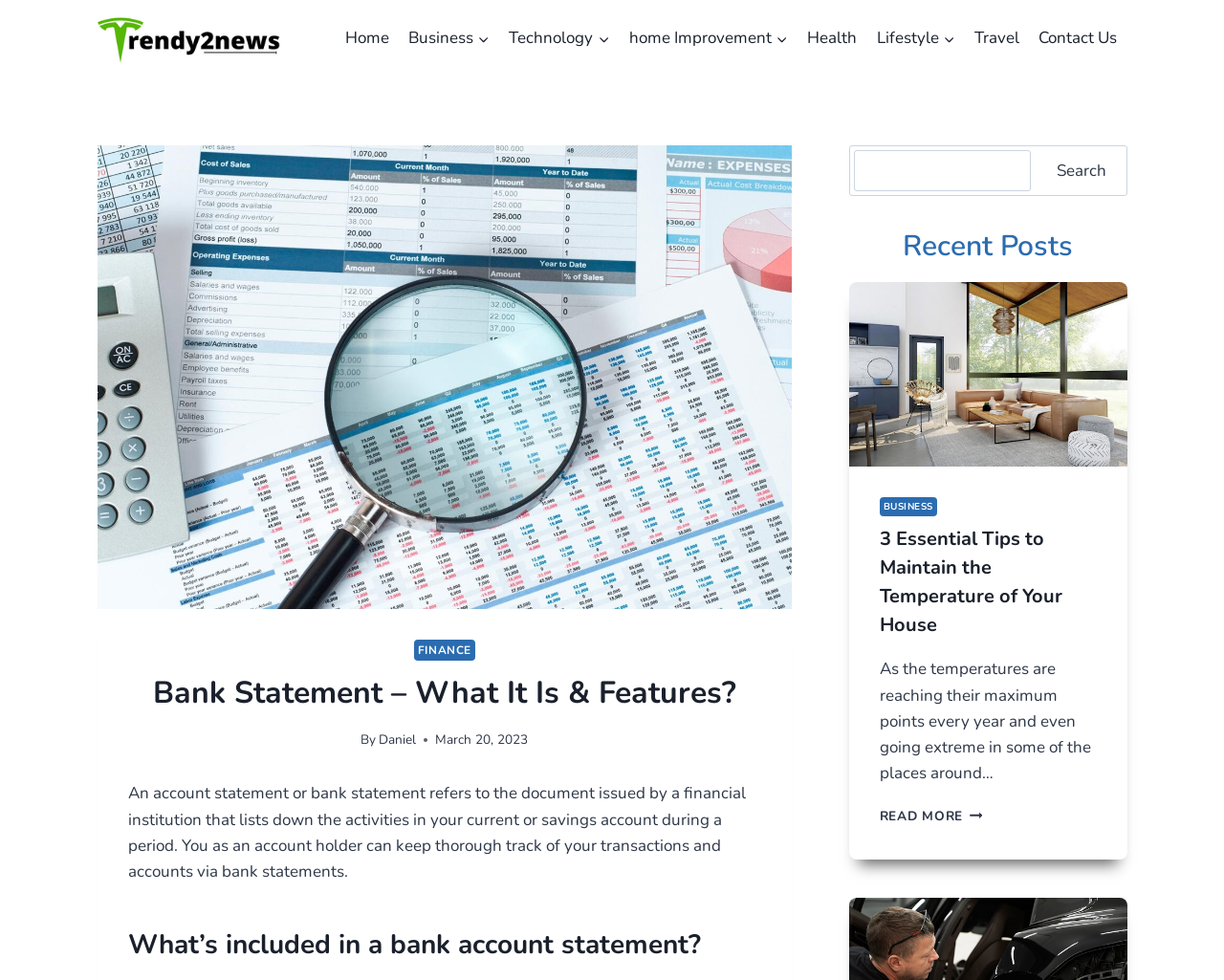Please determine the bounding box coordinates of the element's region to click in order to carry out the following instruction: "View the 'Recent Posts'". The coordinates should be four float numbers between 0 and 1, i.e., [left, top, right, bottom].

[0.694, 0.229, 0.921, 0.273]